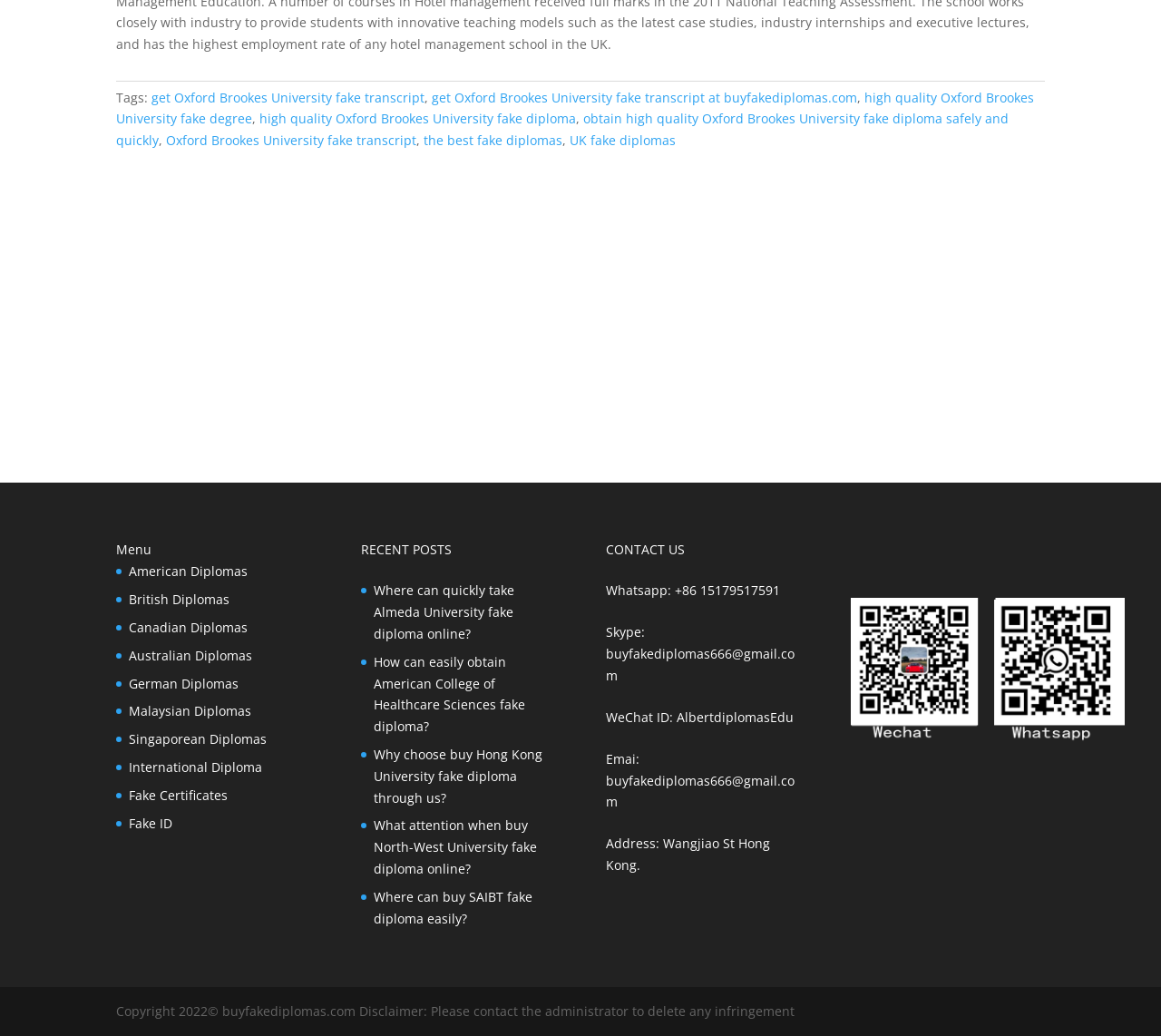Based on the image, give a detailed response to the question: What is the warning message at the bottom of the webpage?

At the bottom of the webpage, I found a warning message that says 'Copyright 2022© buyfakediplomas.com Disclaimer: Please contact the administrator to delete any infringement', which suggests that the website is protected by copyright and has a disclaimer for infringement.